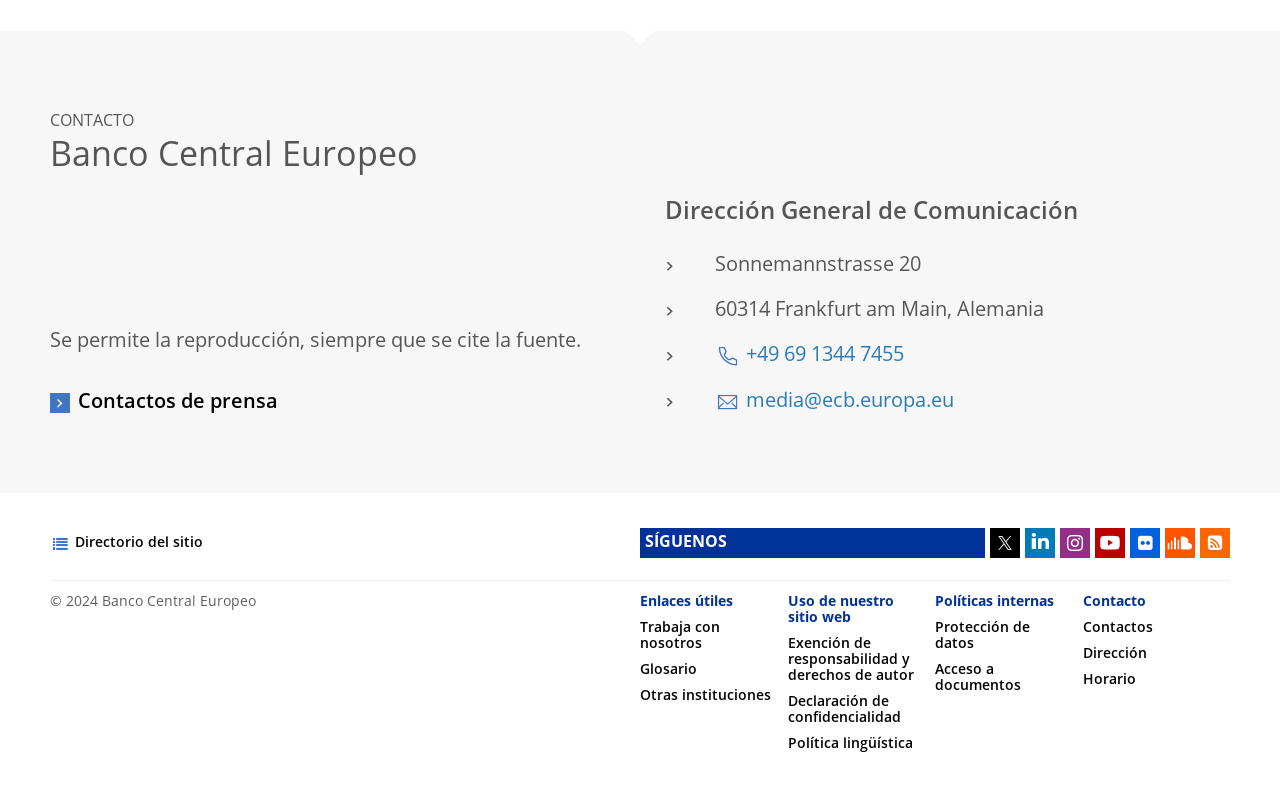Please identify the bounding box coordinates of the element's region that I should click in order to complete the following instruction: "Explore job opportunities at the European Central Bank". The bounding box coordinates consist of four float numbers between 0 and 1, i.e., [left, top, right, bottom].

[0.5, 0.765, 0.562, 0.802]